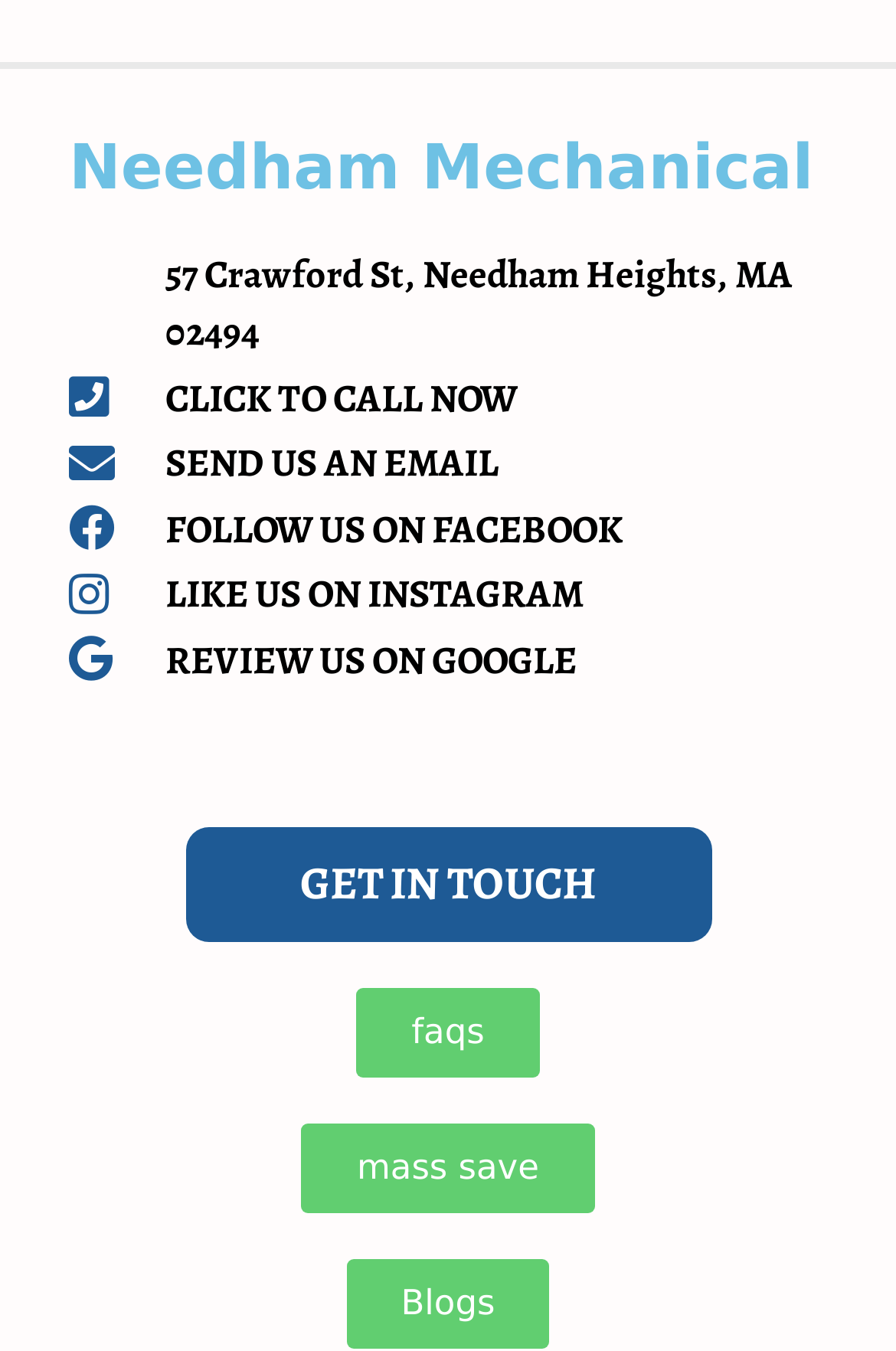What is the address of the company?
We need a detailed and meticulous answer to the question.

The address of the company is obtained from the link element below the company name, which reads '57 Crawford St, Needham Heights, MA 02494'.